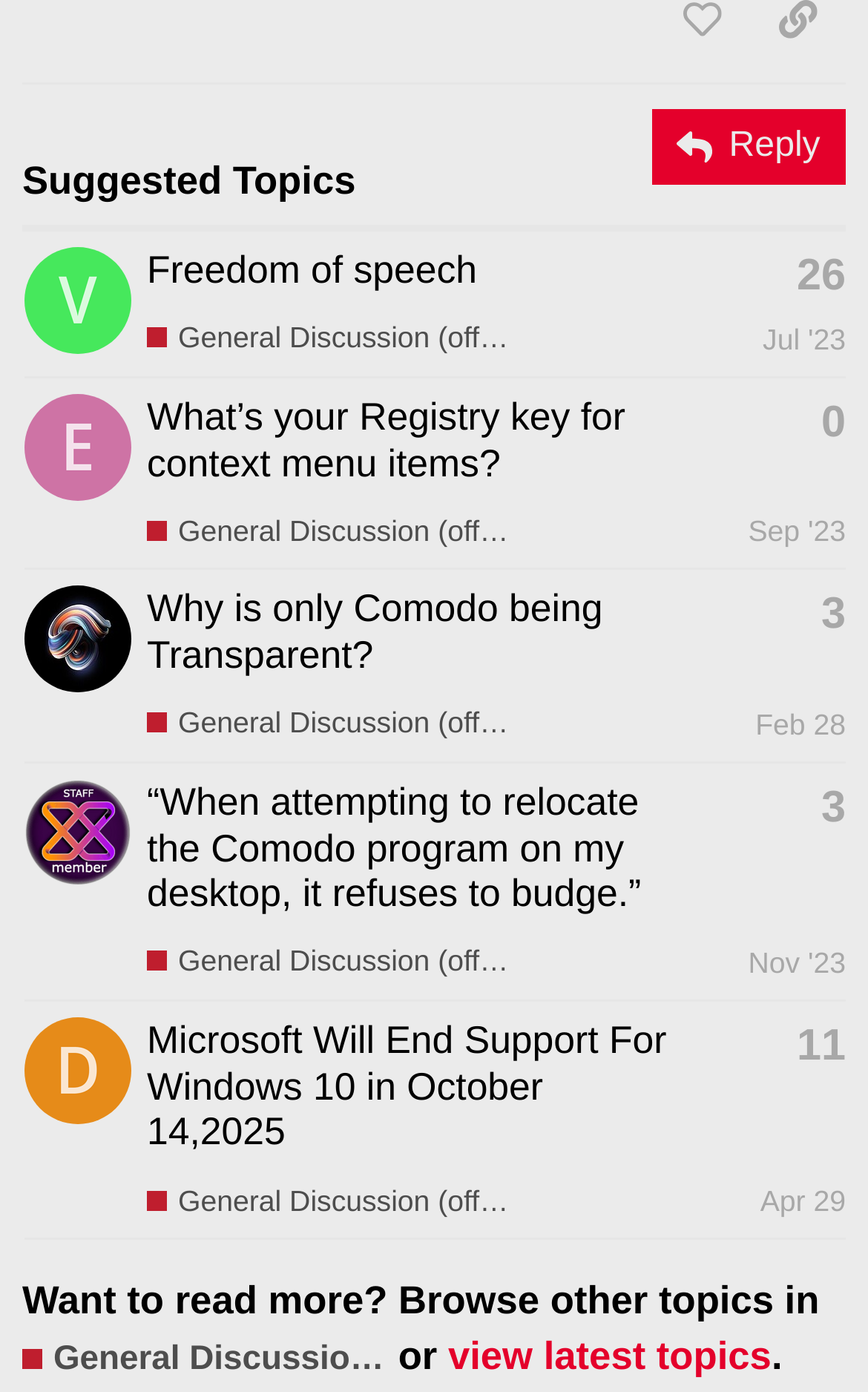Locate the bounding box coordinates of the element you need to click to accomplish the task described by this instruction: "Click the topic 'Microsoft Will End Support For Windows 10 in October 14,2025'".

[0.169, 0.731, 0.768, 0.829]